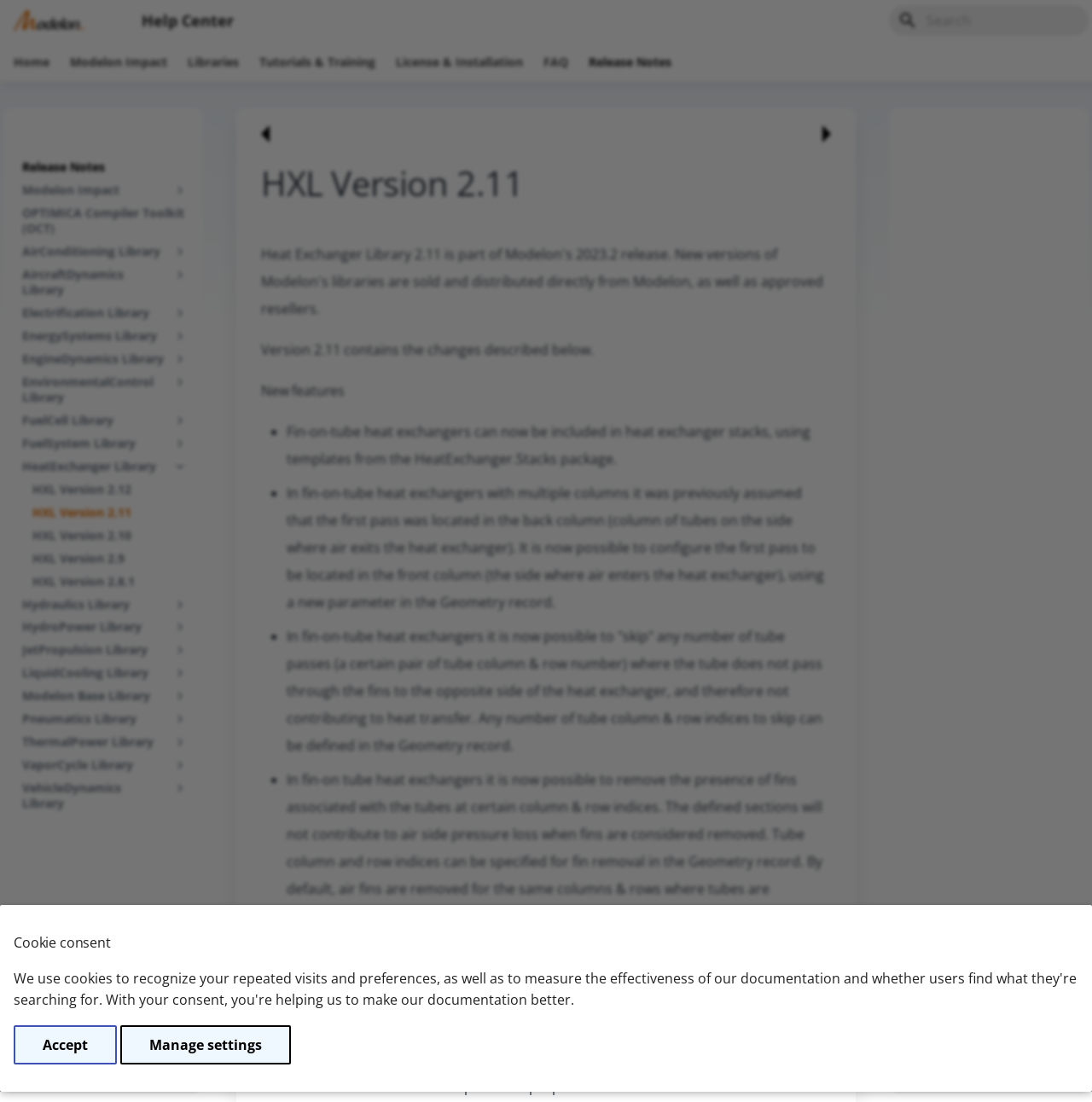Please find the bounding box coordinates of the clickable region needed to complete the following instruction: "Go to Home page". The bounding box coordinates must consist of four float numbers between 0 and 1, i.e., [left, top, right, bottom].

[0.012, 0.05, 0.045, 0.064]